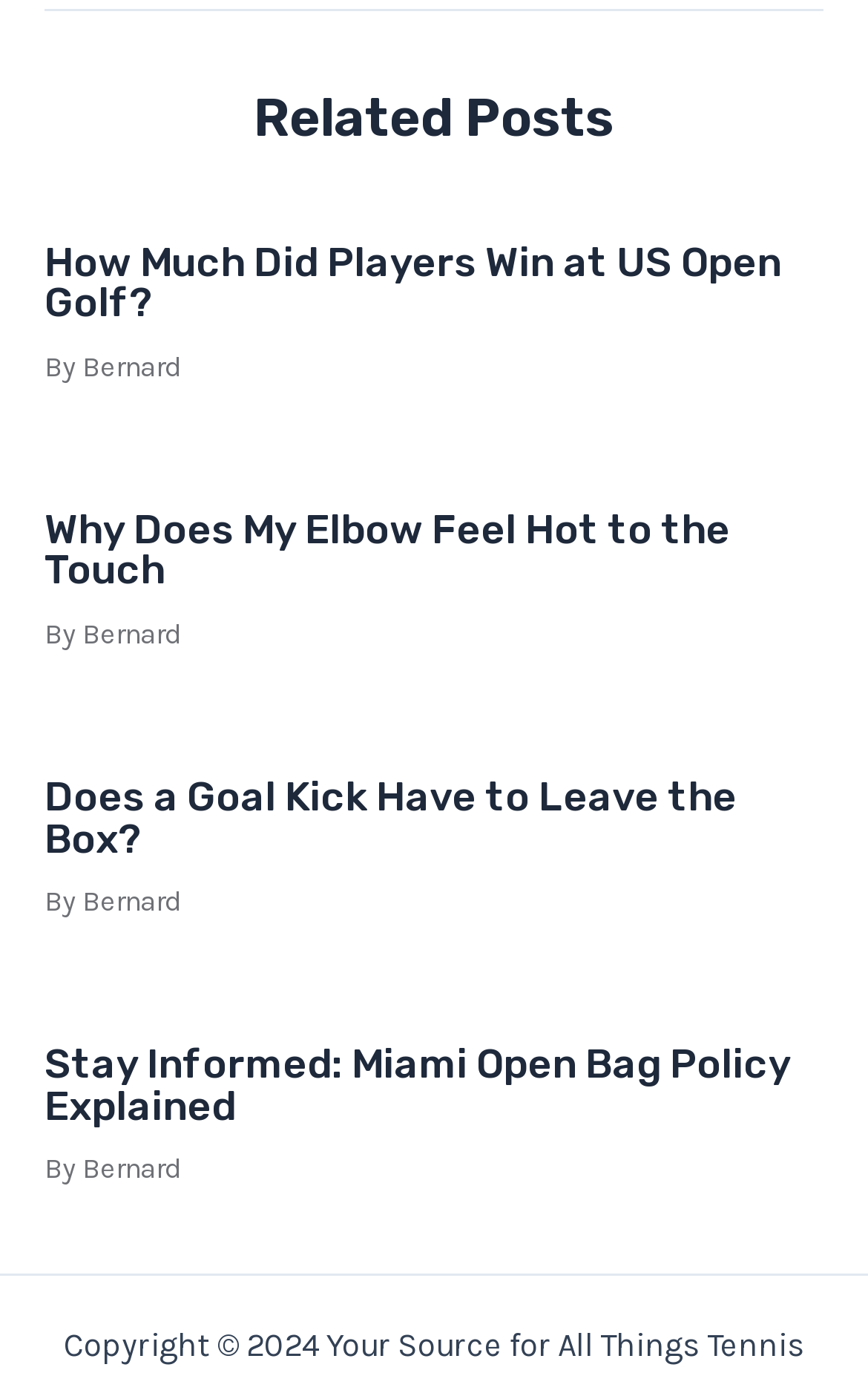Given the description: "Bernard", determine the bounding box coordinates of the UI element. The coordinates should be formatted as four float numbers between 0 and 1, [left, top, right, bottom].

[0.095, 0.644, 0.21, 0.668]